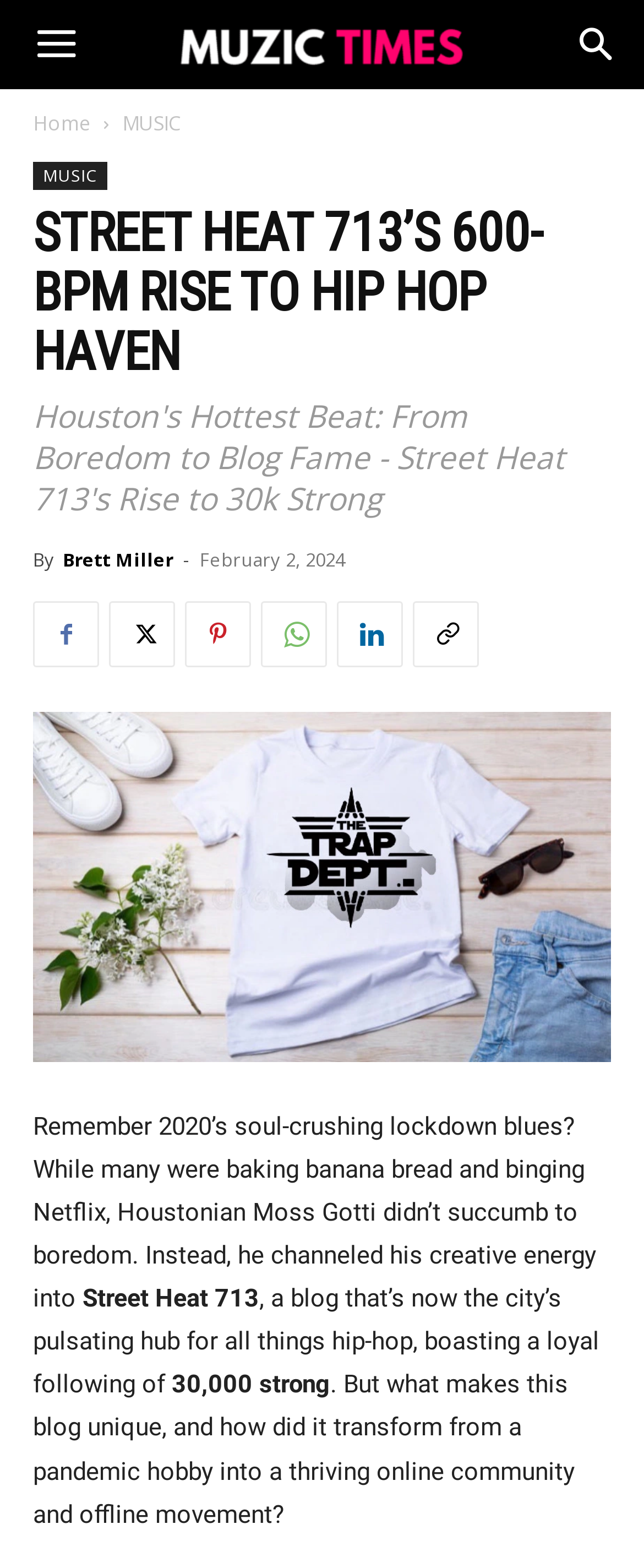Detail the features and information presented on the webpage.

The webpage is about Street Heat 713, a vibrant hip hop scene in Houston. At the top right corner, there is a search link and a menu button. On the top left, there is an image of Muzic Times, and below it, there are links to Home and MUSIC. 

The main content of the webpage is an article titled "STREET HEAT 713’S 600-BPM RISE TO HIP HOP HAVEN". The title is followed by the author's name, Brett Miller, and the date of publication, February 2, 2024. Below the title, there are several social media links. 

The article begins with a brief introduction to Street Heat 713, mentioning how it was created during the 2020 lockdown. The text describes how the blog became a popular hub for hip-hop enthusiasts in Houston, with a loyal following of 30,000 people. The article then asks what makes this blog unique and how it transformed from a pandemic hobby into a thriving online community and offline movement.